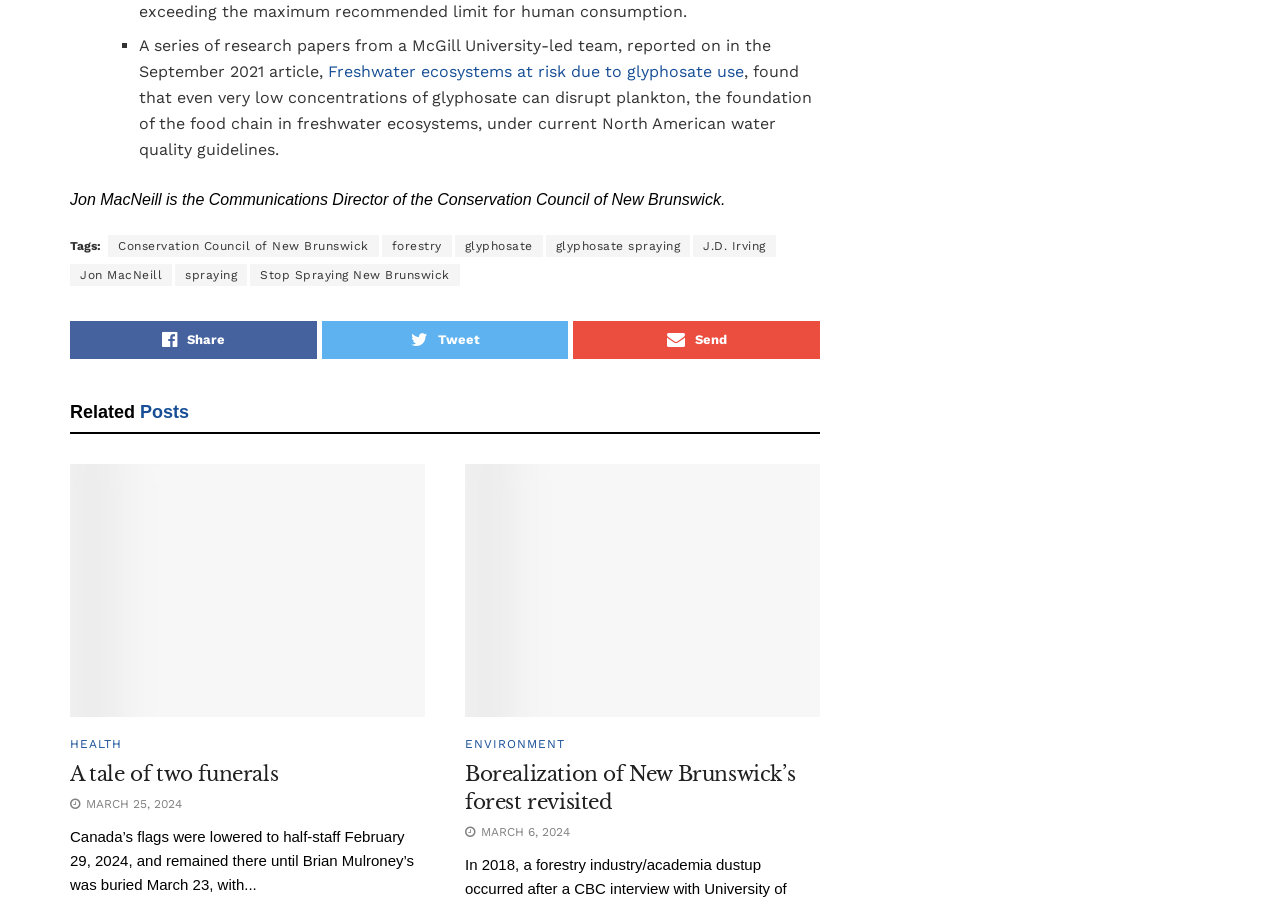Give a succinct answer to this question in a single word or phrase: 
What are the tags associated with the article?

Conservation Council of New Brunswick, forestry, glyphosate, etc.